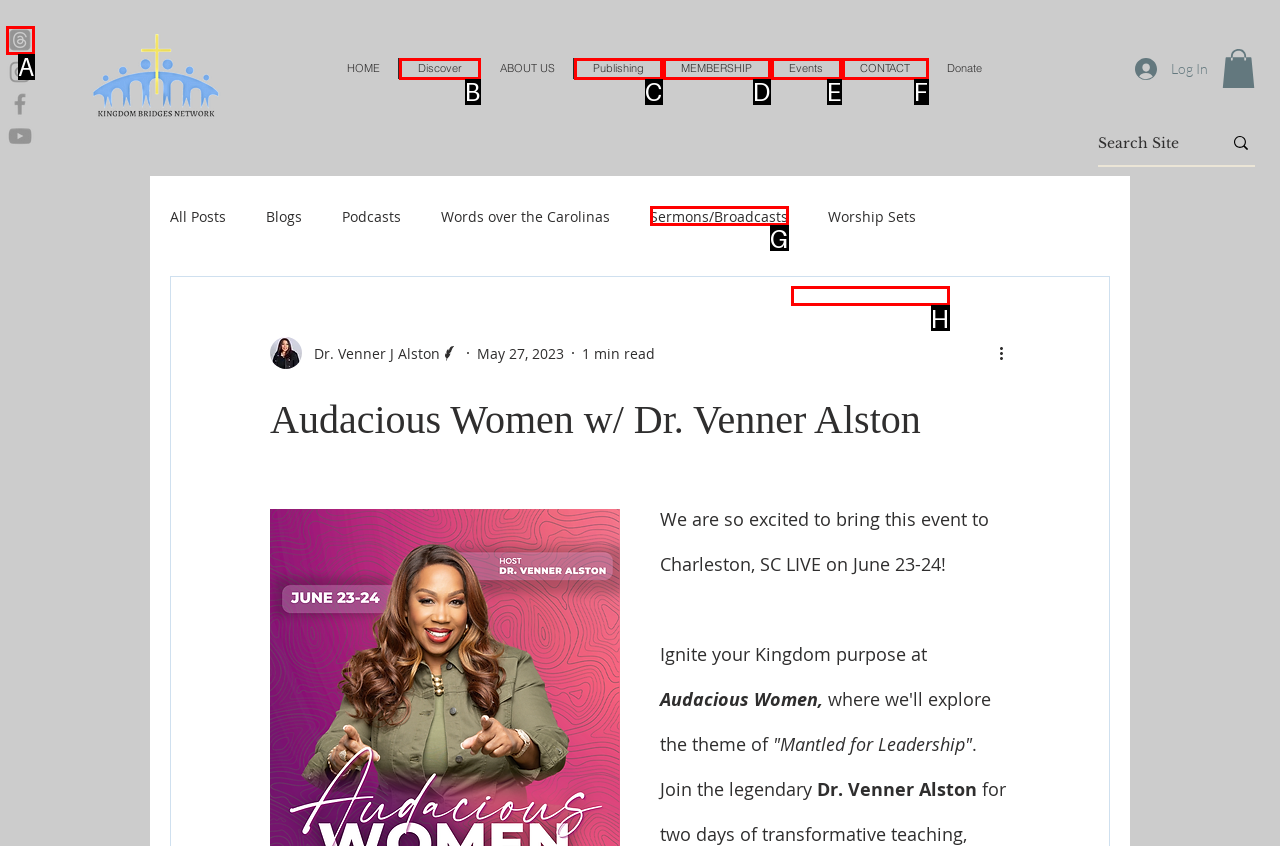Identify the option that corresponds to the given description: Shop-Jewelry & Apparel. Reply with the letter of the chosen option directly.

H